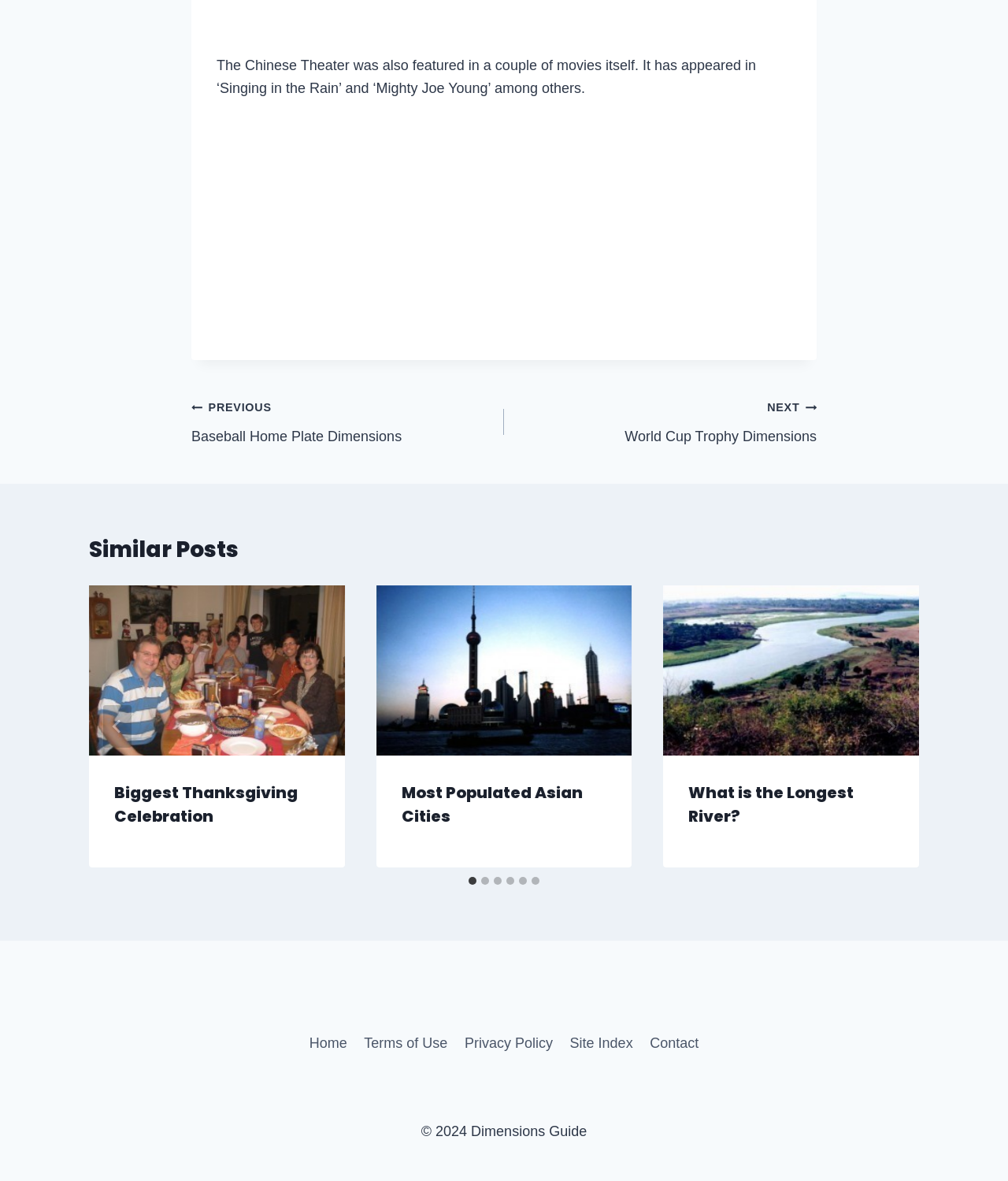Find the bounding box coordinates of the area that needs to be clicked in order to achieve the following instruction: "Click on the 'Home' link in the footer". The coordinates should be specified as four float numbers between 0 and 1, i.e., [left, top, right, bottom].

[0.298, 0.87, 0.353, 0.897]